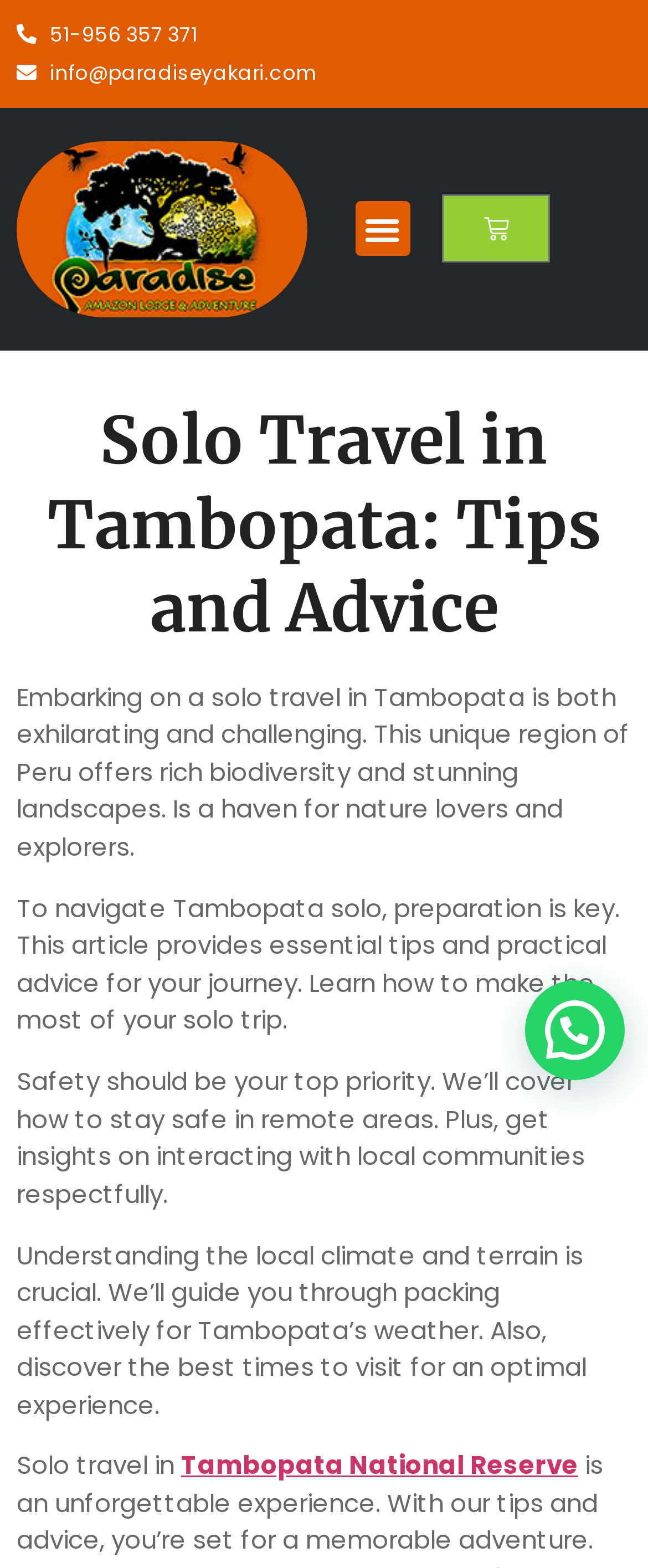Explain in detail what you observe on this webpage.

The webpage is about solo travel in Tambopata, Peru, and provides tips and advice for navigating this unique region. At the top left of the page, there is a link to contact information "51-956 357 371" and an email address "info@paradiseyakari.com". Next to the email address, there is a link to "Paradise Yakari Tours" with an accompanying image. 

On the top right, there is a "Menu Toggle" button and a cart icon with the text "\ue8ea Cart". Below these elements, the main content of the page begins with a large heading "Solo Travel in Tambopata: Tips and Advice". 

The main content is divided into four paragraphs. The first paragraph introduces the region of Tambopata, describing it as a haven for nature lovers and explorers. The second paragraph emphasizes the importance of preparation for solo travel in Tambopata and promises to provide essential tips and practical advice. 

The third paragraph focuses on safety, covering how to stay safe in remote areas and interact with local communities respectfully. The fourth paragraph discusses the local climate and terrain, providing guidance on packing effectively and the best times to visit for an optimal experience. 

At the bottom of the main content, there is a partial sentence "Solo travel in" followed by a link to "Tambopata National Reserve". Finally, at the bottom right of the page, there is a static text "Estamos en linea", which translates to "We are online".